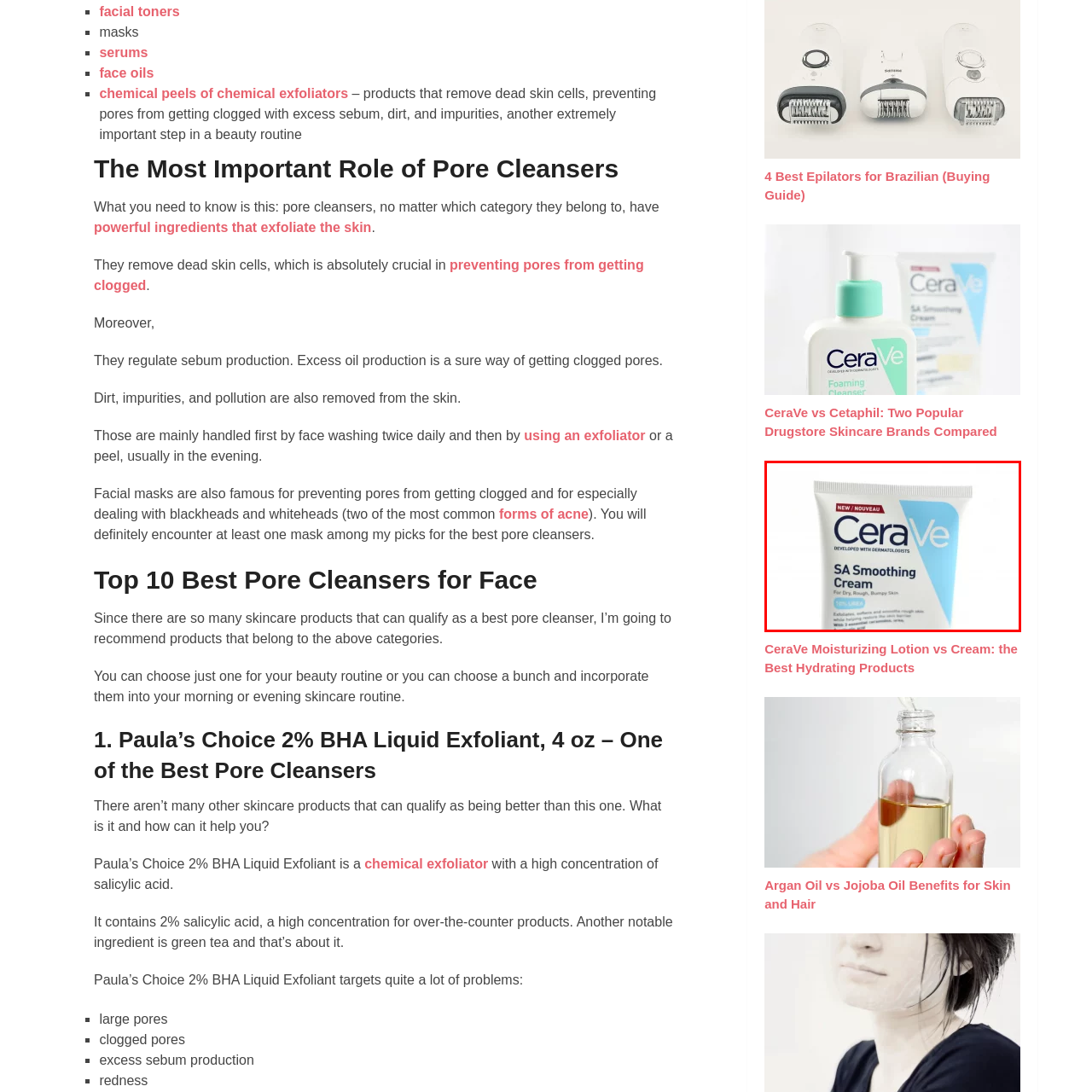Pay attention to the area highlighted by the red boundary and answer the question with a single word or short phrase: 
Is this a new product from CeraVe?

Yes